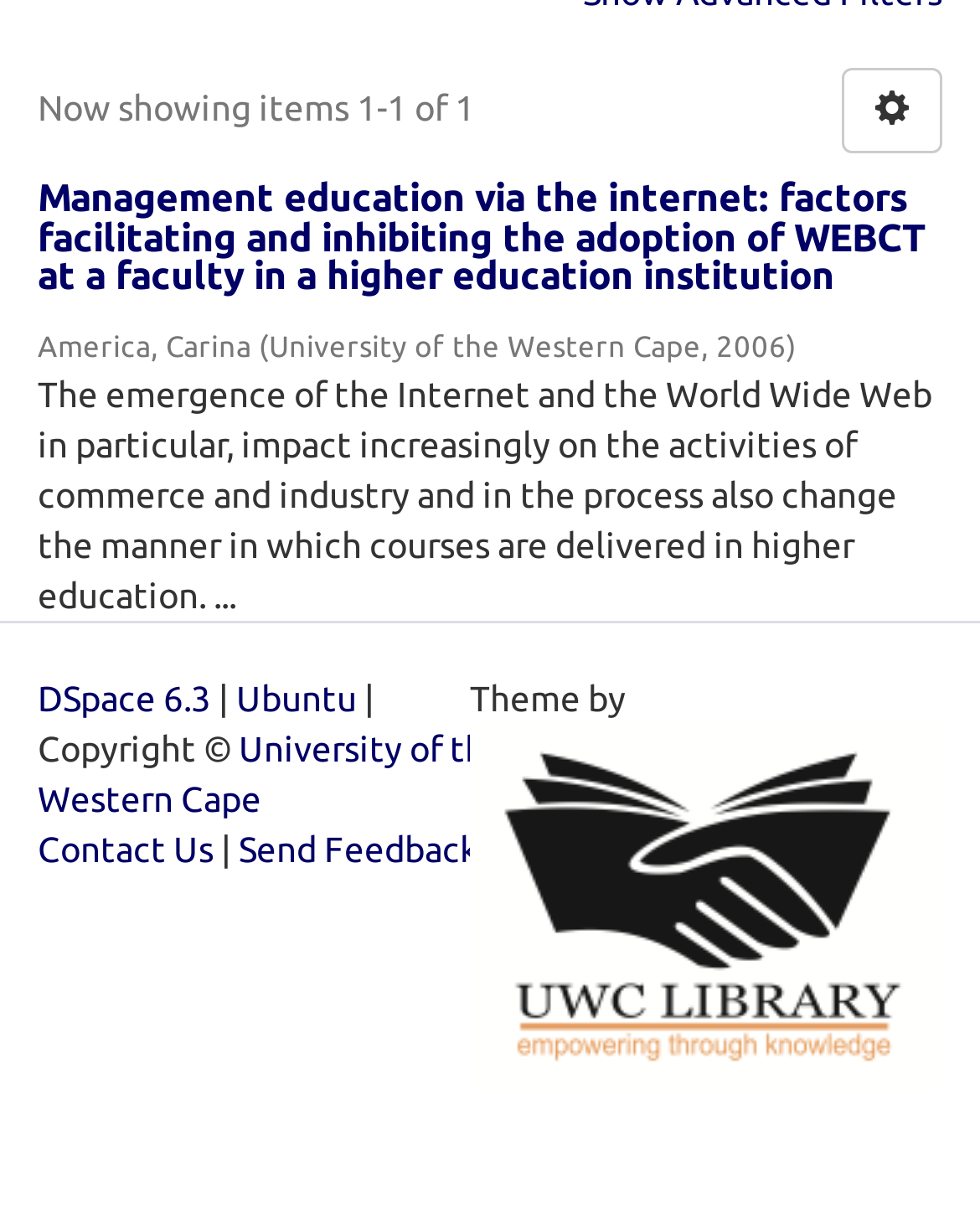Locate the UI element that matches the description University of the Western Cape in the webpage screenshot. Return the bounding box coordinates in the format (top-left x, top-left y, bottom-right x, bottom-right y), with values ranging from 0 to 1.

[0.038, 0.599, 0.515, 0.673]